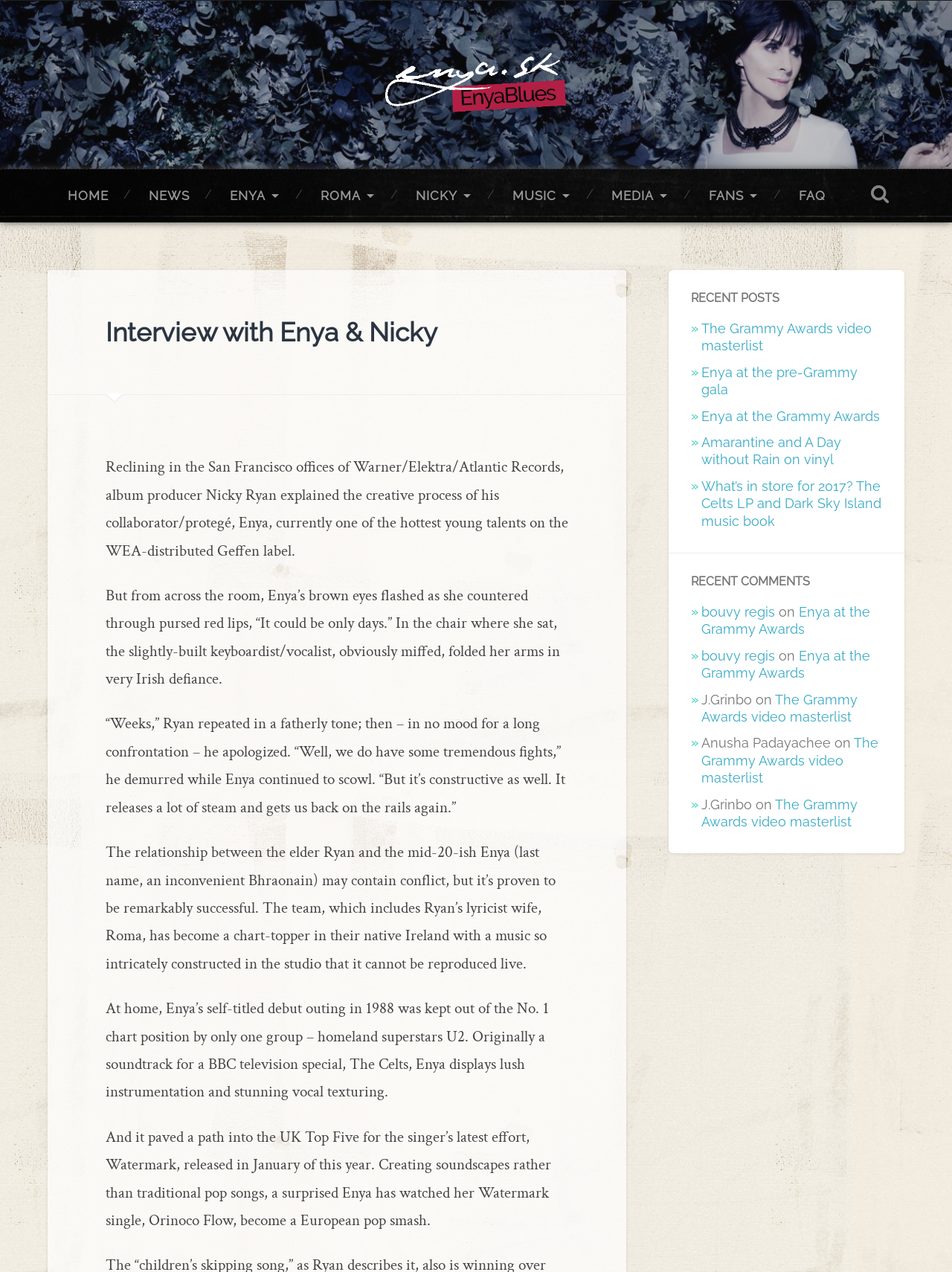Highlight the bounding box of the UI element that corresponds to this description: "bouvy regis".

[0.737, 0.509, 0.814, 0.522]